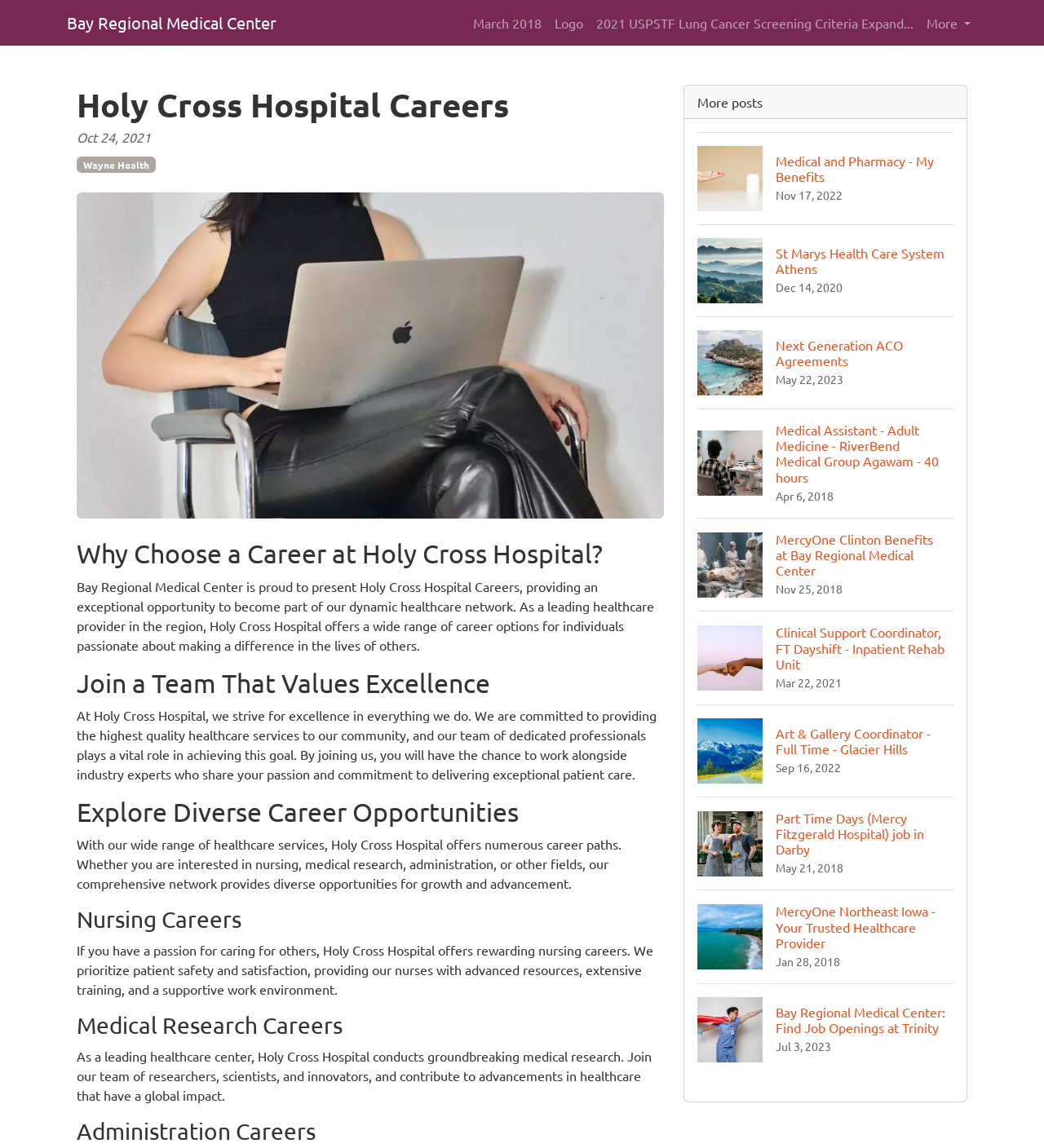Provide the bounding box coordinates of the HTML element this sentence describes: "More".

[0.881, 0.006, 0.936, 0.034]